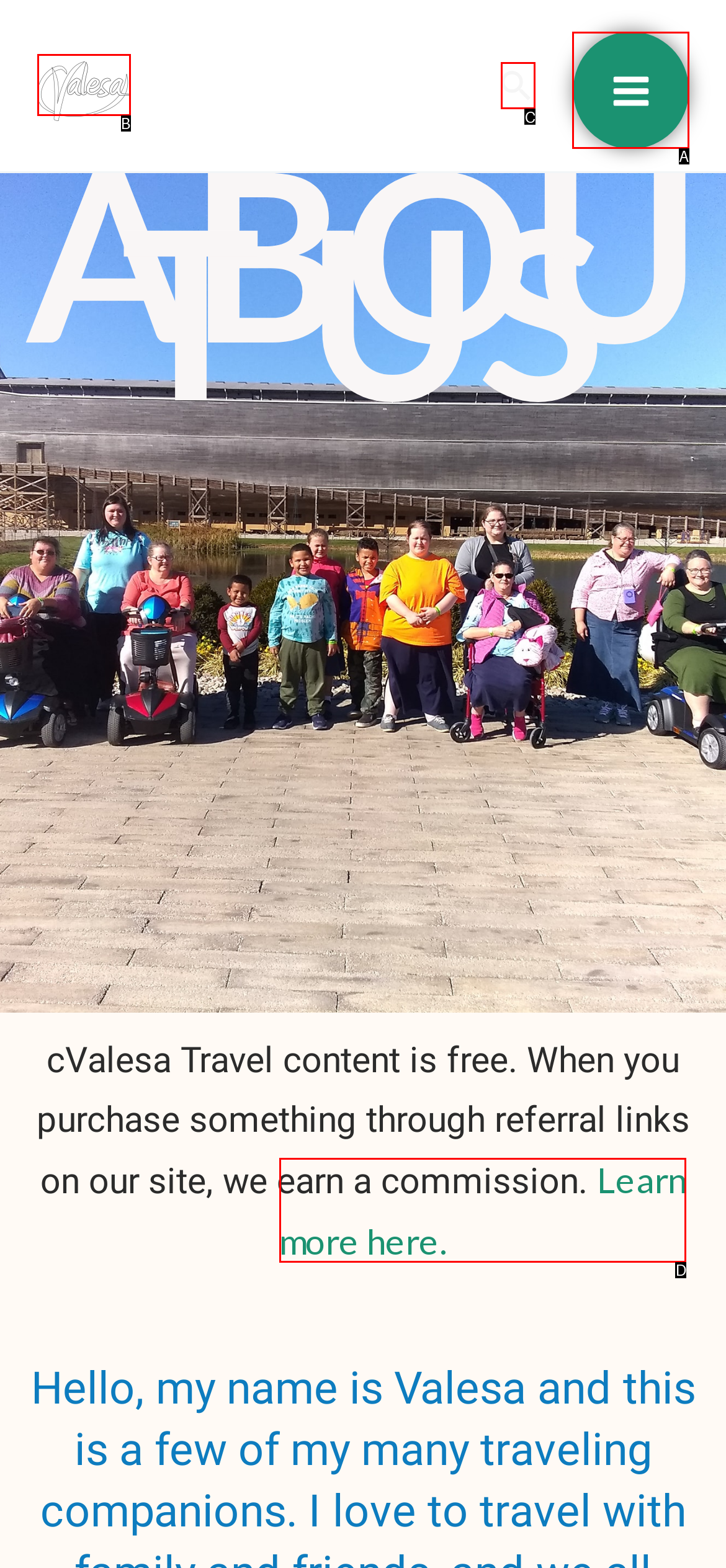Point out the option that best suits the description: Learn more here.
Indicate your answer with the letter of the selected choice.

D